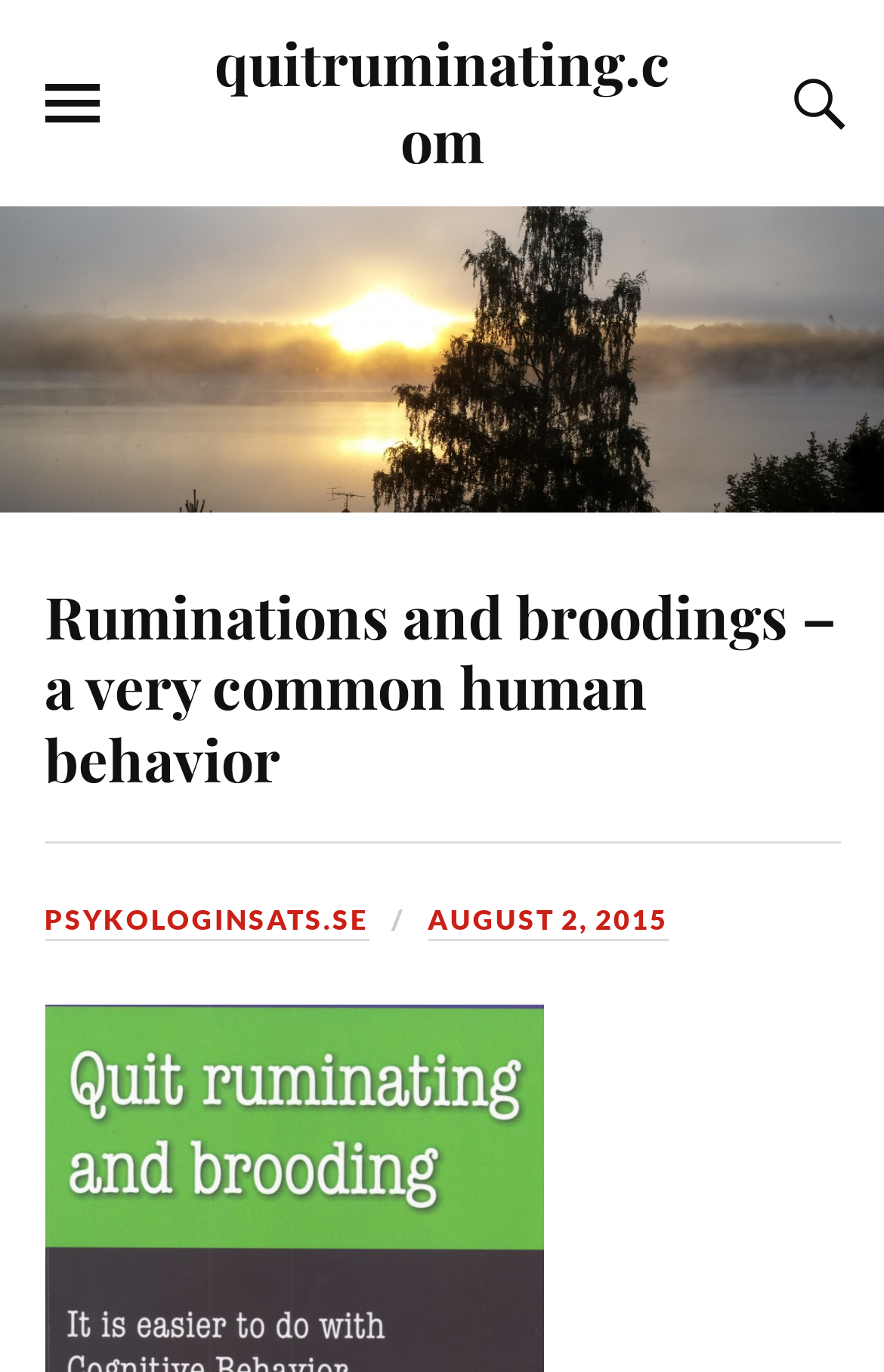From the details in the image, provide a thorough response to the question: What is the text on the figure element?

I found the text by looking at the figure element which contains a heading element with the text 'Ruminations and broodings – a very common human behavior'.